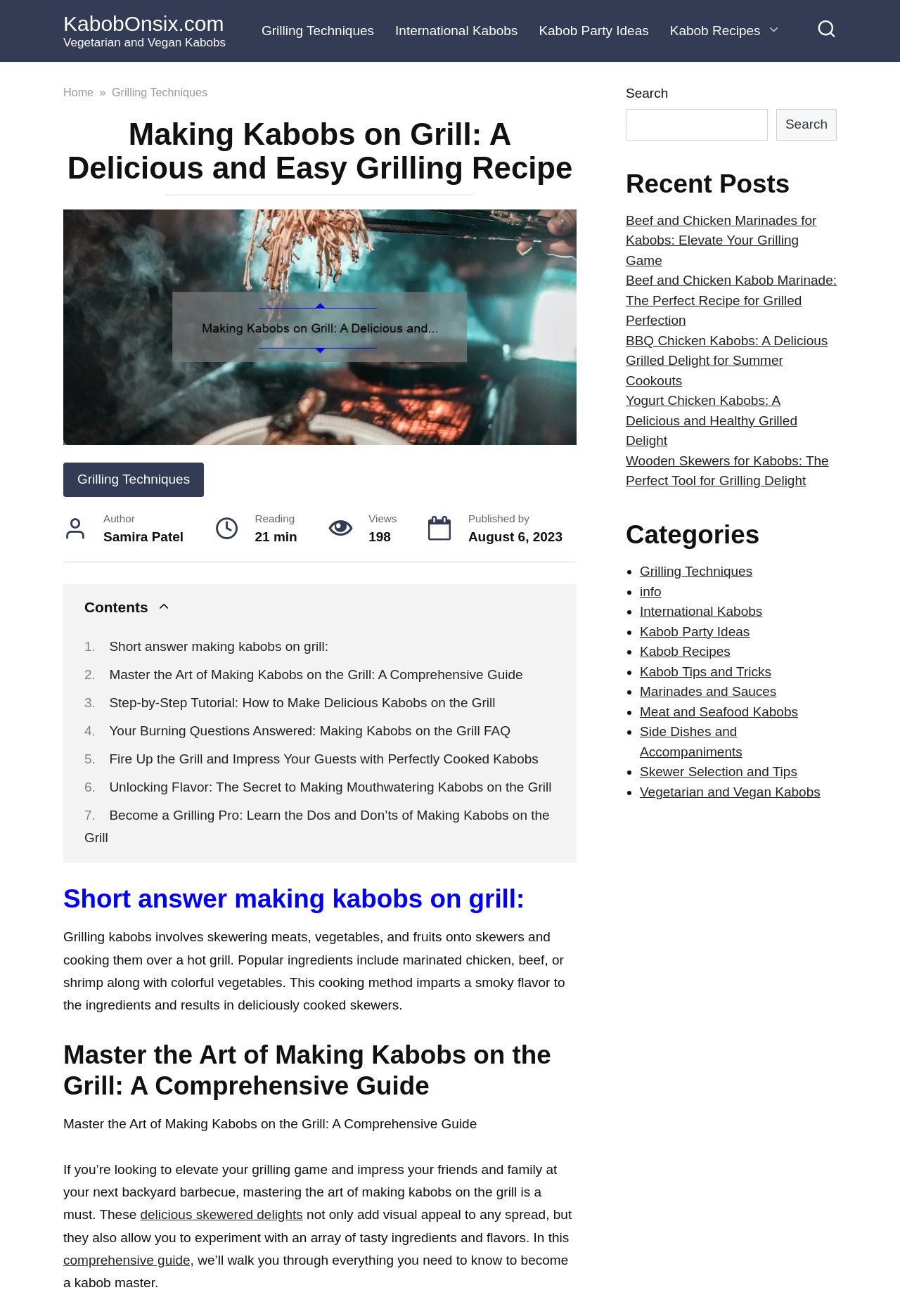Please provide a one-word or phrase answer to the question: 
What is the estimated reading time of the article?

21 min